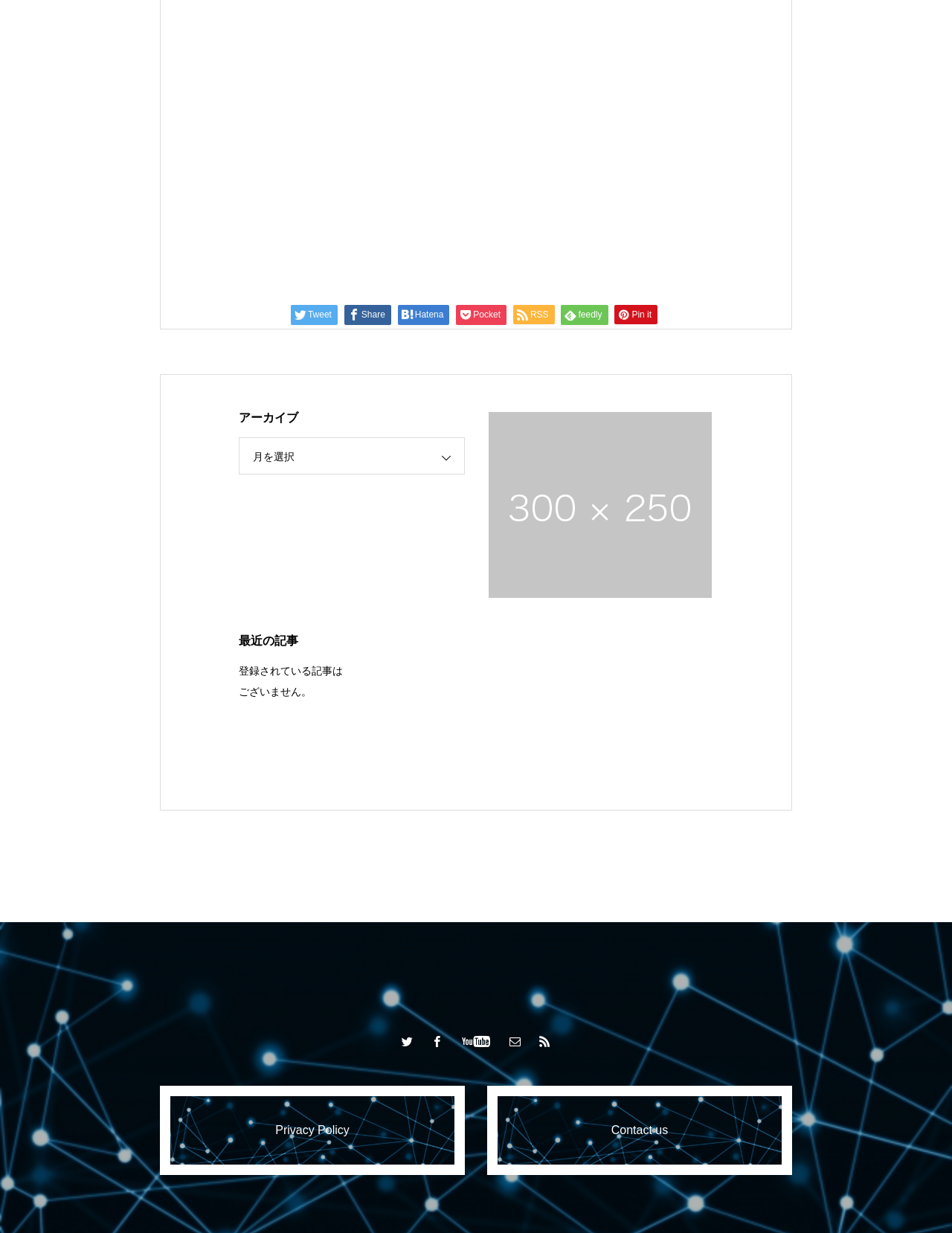Please determine the bounding box coordinates, formatted as (top-left x, top-left y, bottom-right x, bottom-right y), with all values as floating point numbers between 0 and 1. Identify the bounding box of the region described as: RSS

[0.539, 0.247, 0.582, 0.263]